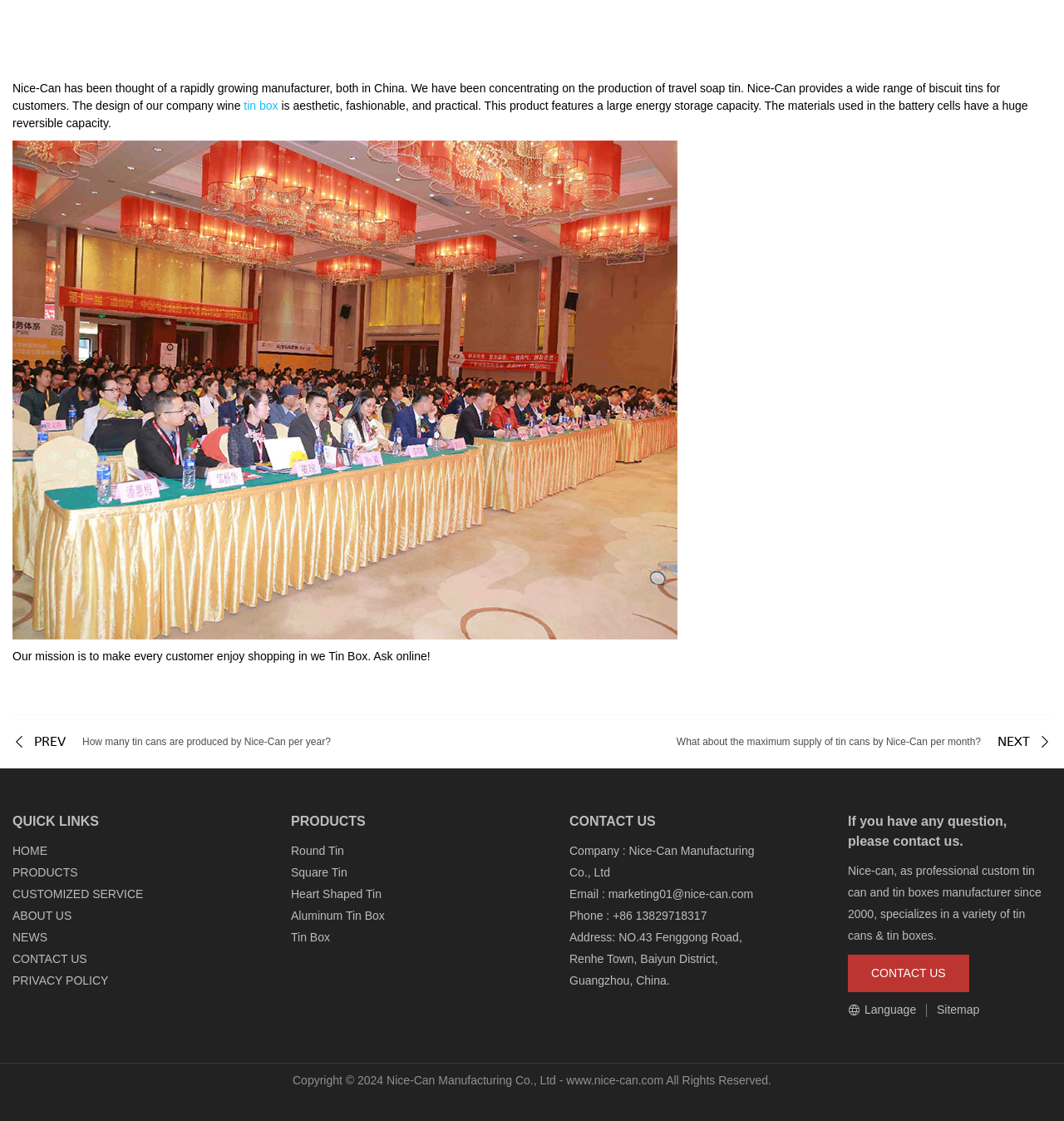Analyze the image and give a detailed response to the question:
What is the company name of the manufacturer?

The company name can be found in the static text element 'Company : Nice-Can Manufacturing Co., Ltd' which is located at the bottom of the webpage.